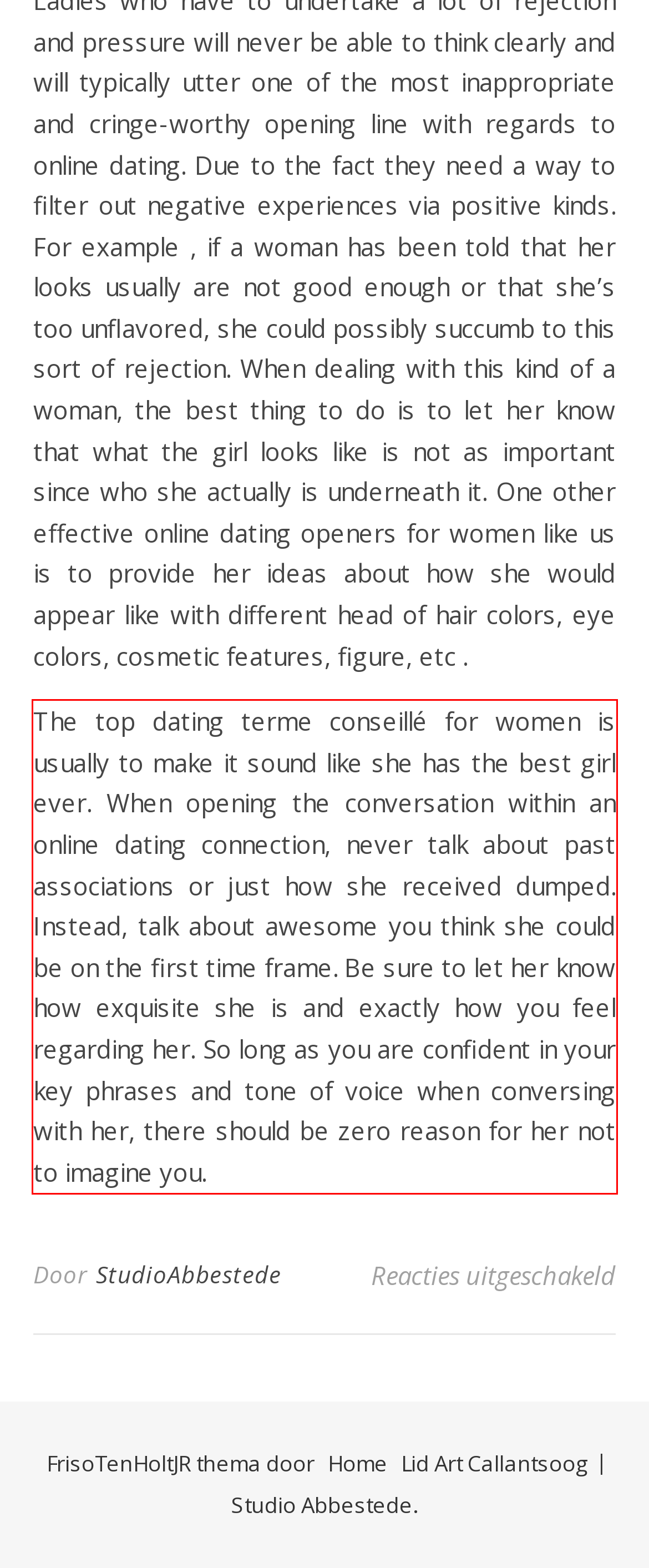Within the screenshot of a webpage, identify the red bounding box and perform OCR to capture the text content it contains.

The top dating terme conseillé for women is usually to make it sound like she has the best girl ever. When opening the conversation within an online dating connection, never talk about past associations or just how she received dumped. Instead, talk about awesome you think she could be on the first time frame. Be sure to let her know how exquisite she is and exactly how you feel regarding her. So long as you are confident in your key phrases and tone of voice when conversing with her, there should be zero reason for her not to imagine you.